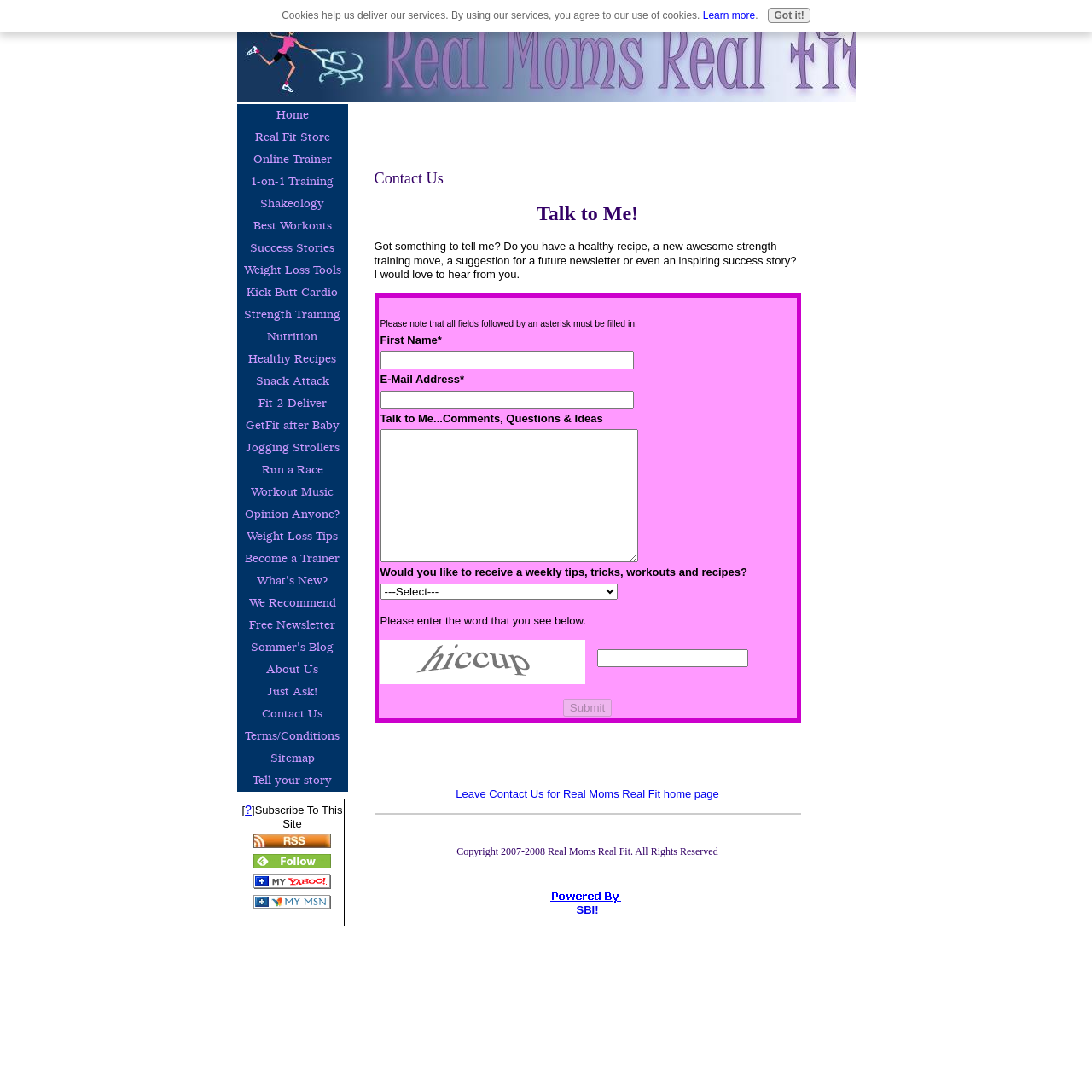Using the element description: "About Us", determine the bounding box coordinates for the specified UI element. The coordinates should be four float numbers between 0 and 1, [left, top, right, bottom].

[0.217, 0.603, 0.318, 0.623]